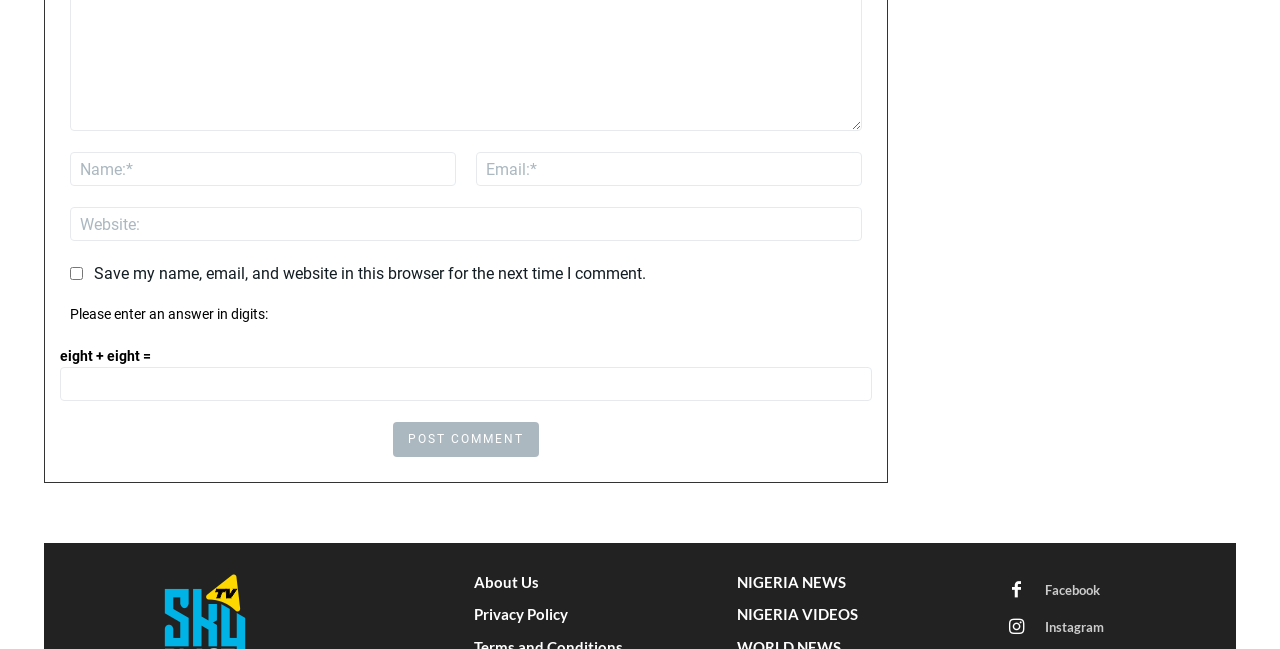Locate the bounding box coordinates of the clickable area needed to fulfill the instruction: "read blog".

None